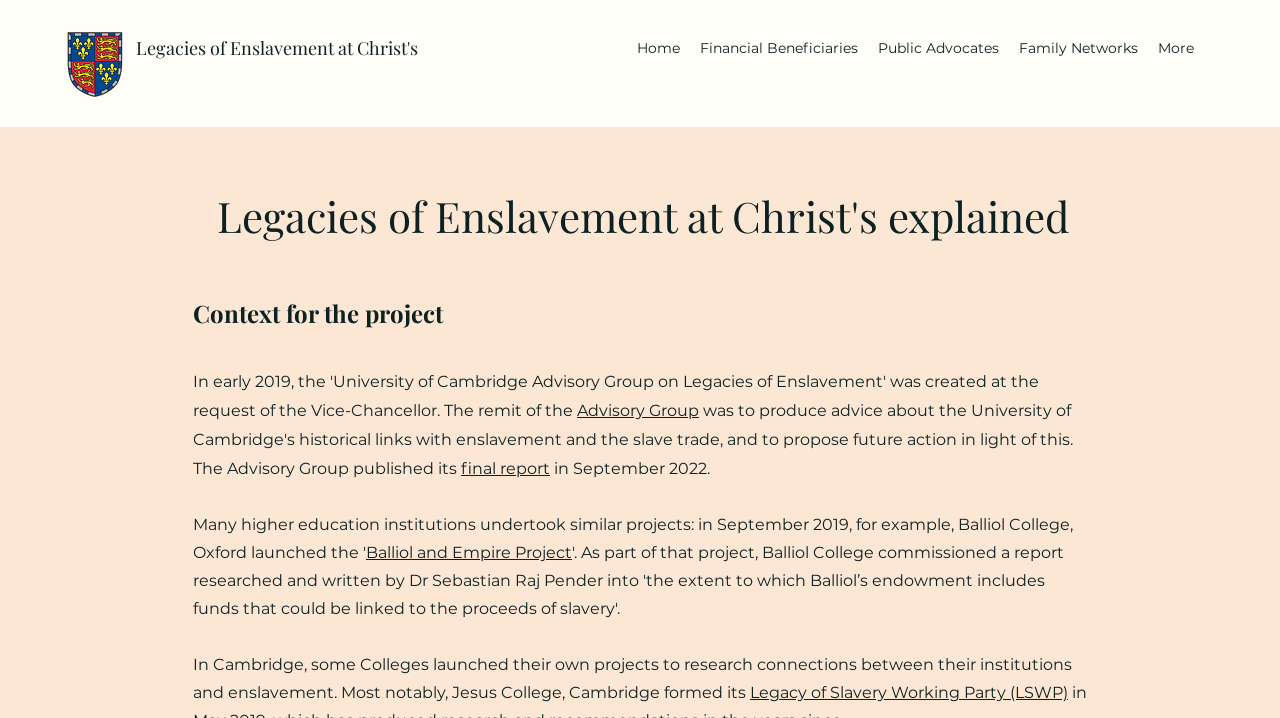Create an elaborate caption for the webpage.

The webpage is about the "Legacies of Enslavement at Christ's" research project, which aims to create a comprehensive database of College members involved in the slave trade and slave plantations. 

At the top left corner, there is the Christ's Logo full colour image. Below it, there is a navigation menu labeled "Site" that spans across the top of the page, containing links to "Home", "Financial Beneficiaries", "Public Advocates", "Family Networks", and "More". 

The main content of the page is divided into sections. The first section is headed by "Legacies of Enslavement at Christ's explained" and provides context for the project. Below this heading, there is a brief paragraph of text describing the project's goals. 

To the right of this paragraph, there are two links: "Advisory Group" and "final report", with the latter being followed by a brief description of the report's publication date. 

Further down the page, there is another section of text that discusses how many higher education institutions undertook similar projects. This section contains links to other projects, including the "Balliol and Empire Project" and the "Legacy of Slavery Working Party (LSWP)" at Jesus College, Cambridge.